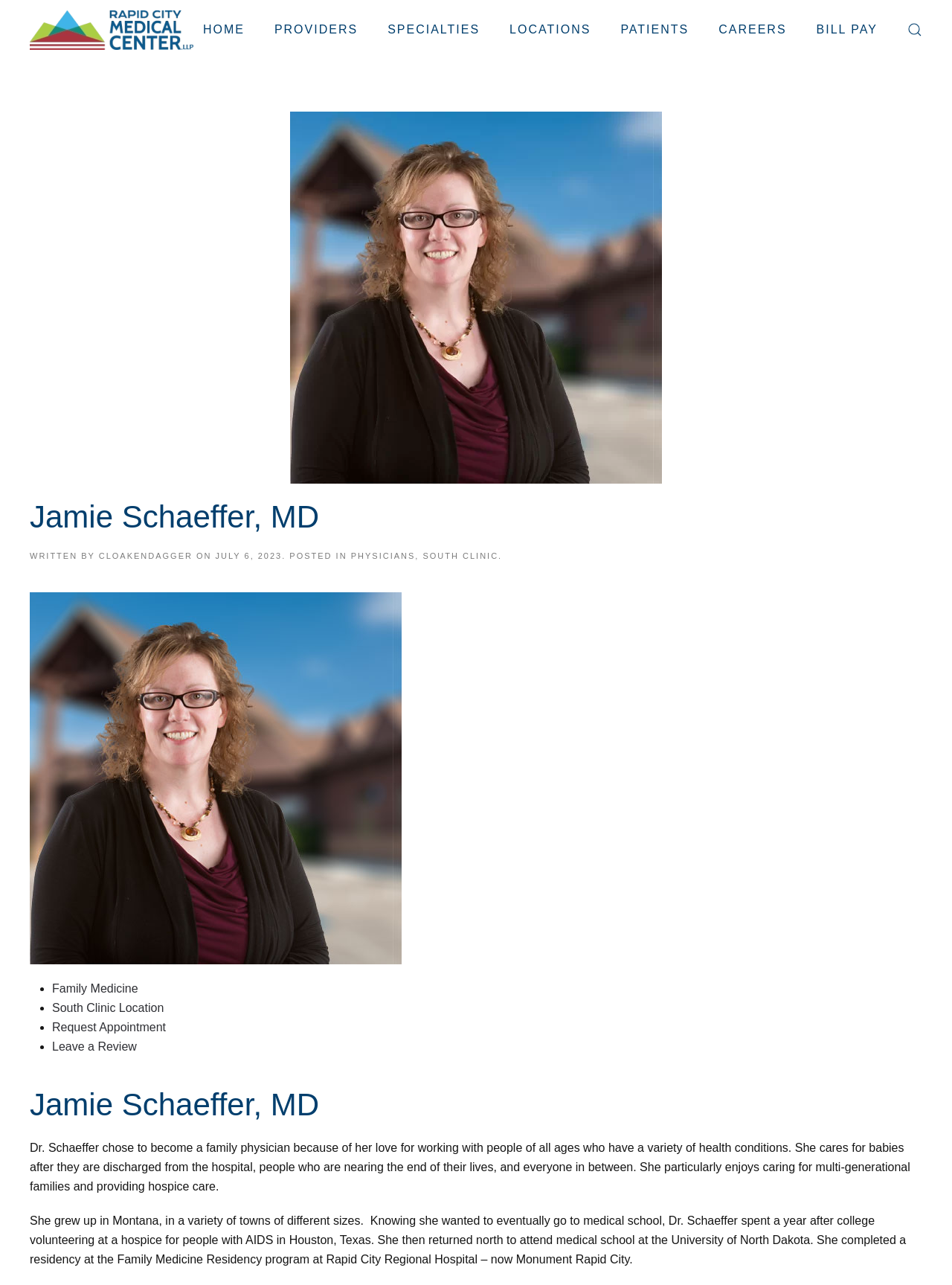Identify the bounding box coordinates of the region that should be clicked to execute the following instruction: "Click the 'Jamie Schaeffer, MD' link".

[0.031, 0.389, 0.335, 0.416]